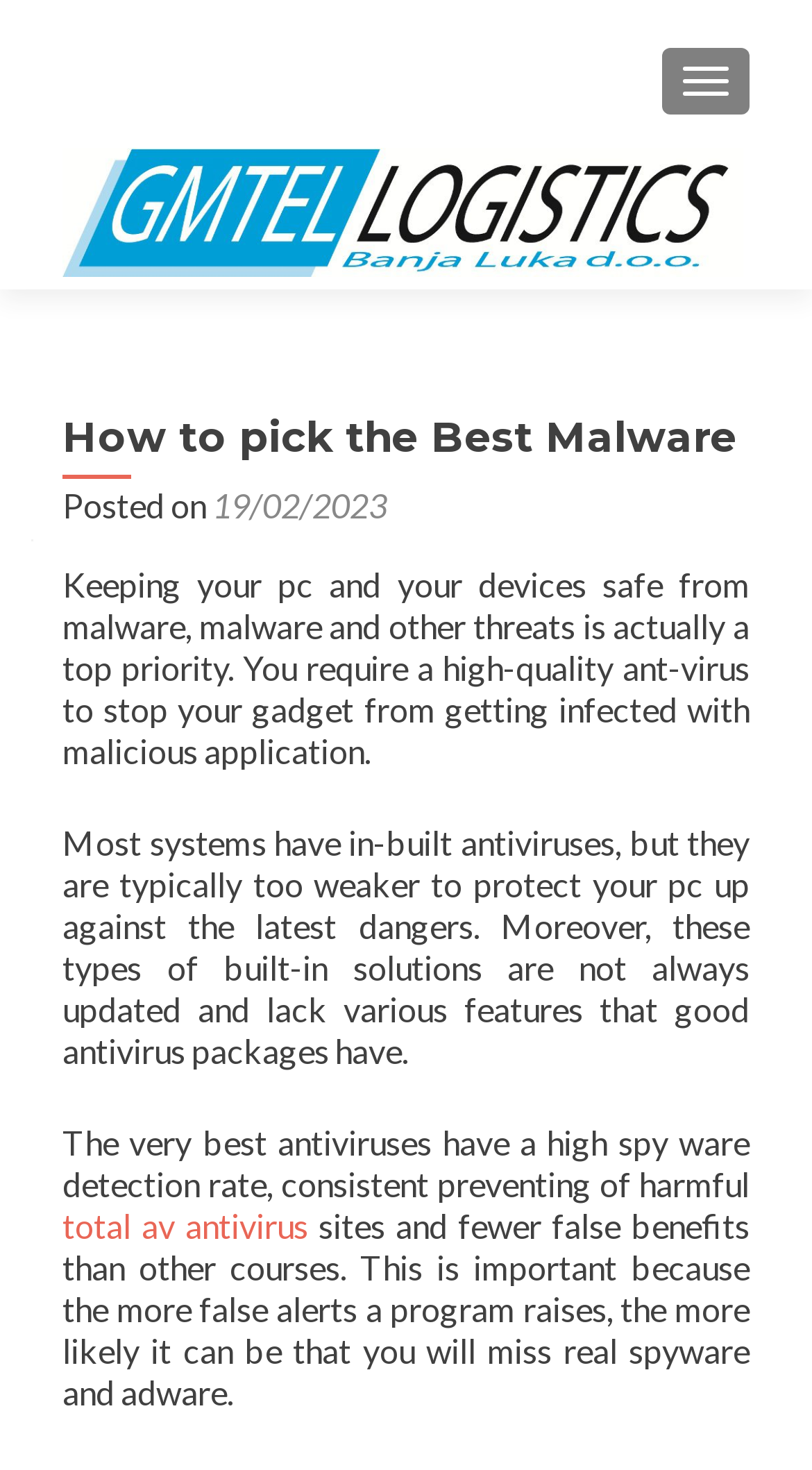What is the text of the webpage's headline?

How to pick the Best Malware